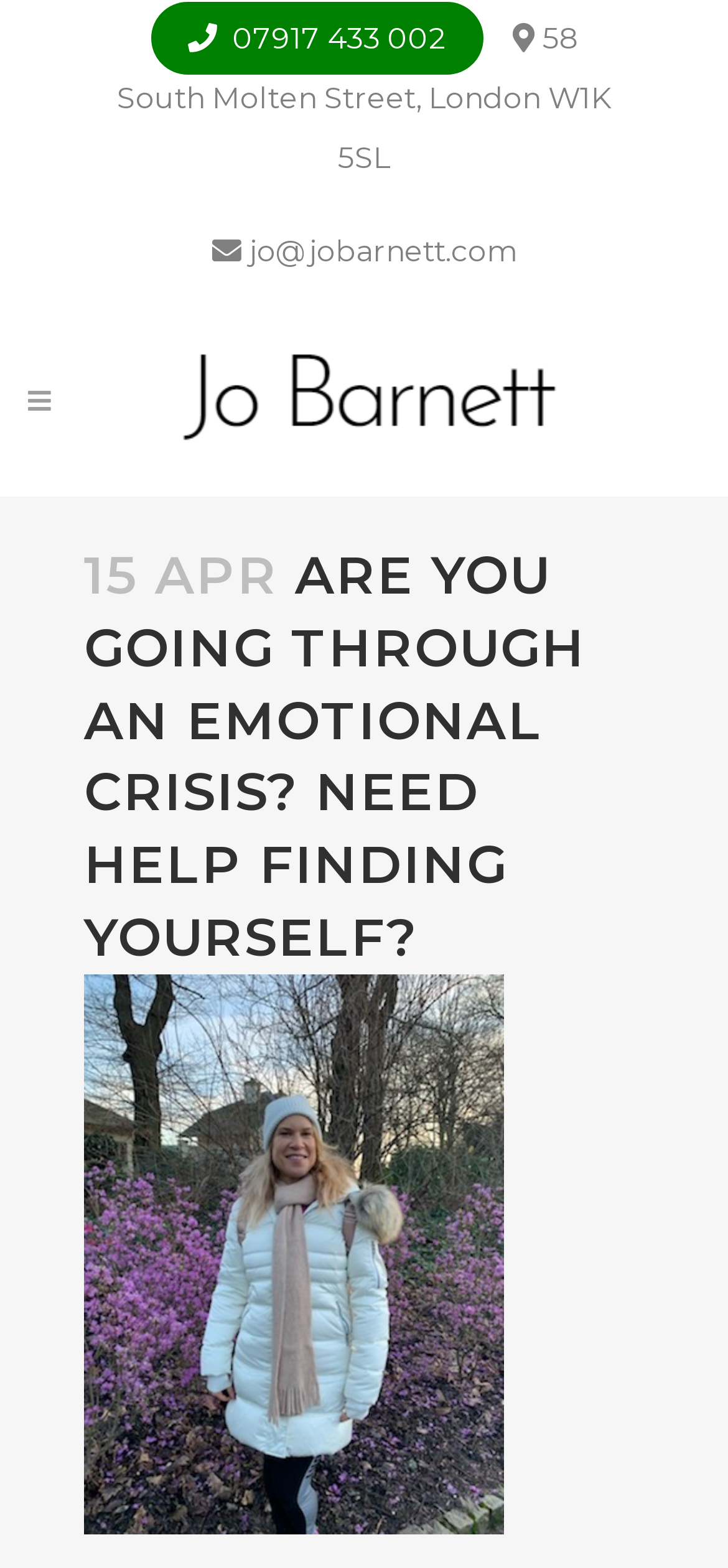Using the element description: "value="Search"", determine the bounding box coordinates for the specified UI element. The coordinates should be four float numbers between 0 and 1, [left, top, right, bottom].

None